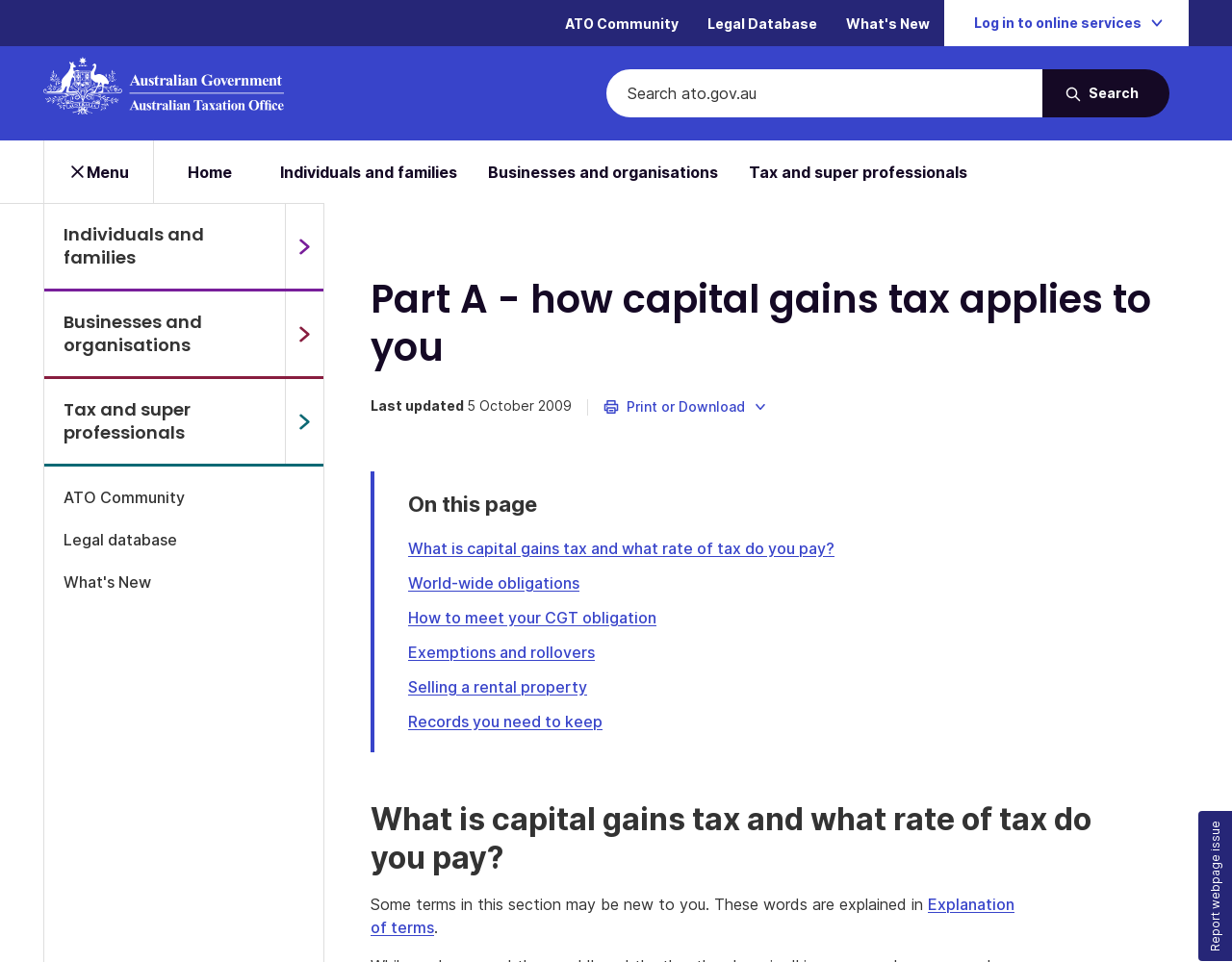Determine the bounding box coordinates of the section to be clicked to follow the instruction: "Read about What is capital gains tax and what rate of tax do you pay?". The coordinates should be given as four float numbers between 0 and 1, formatted as [left, top, right, bottom].

[0.331, 0.56, 0.677, 0.58]